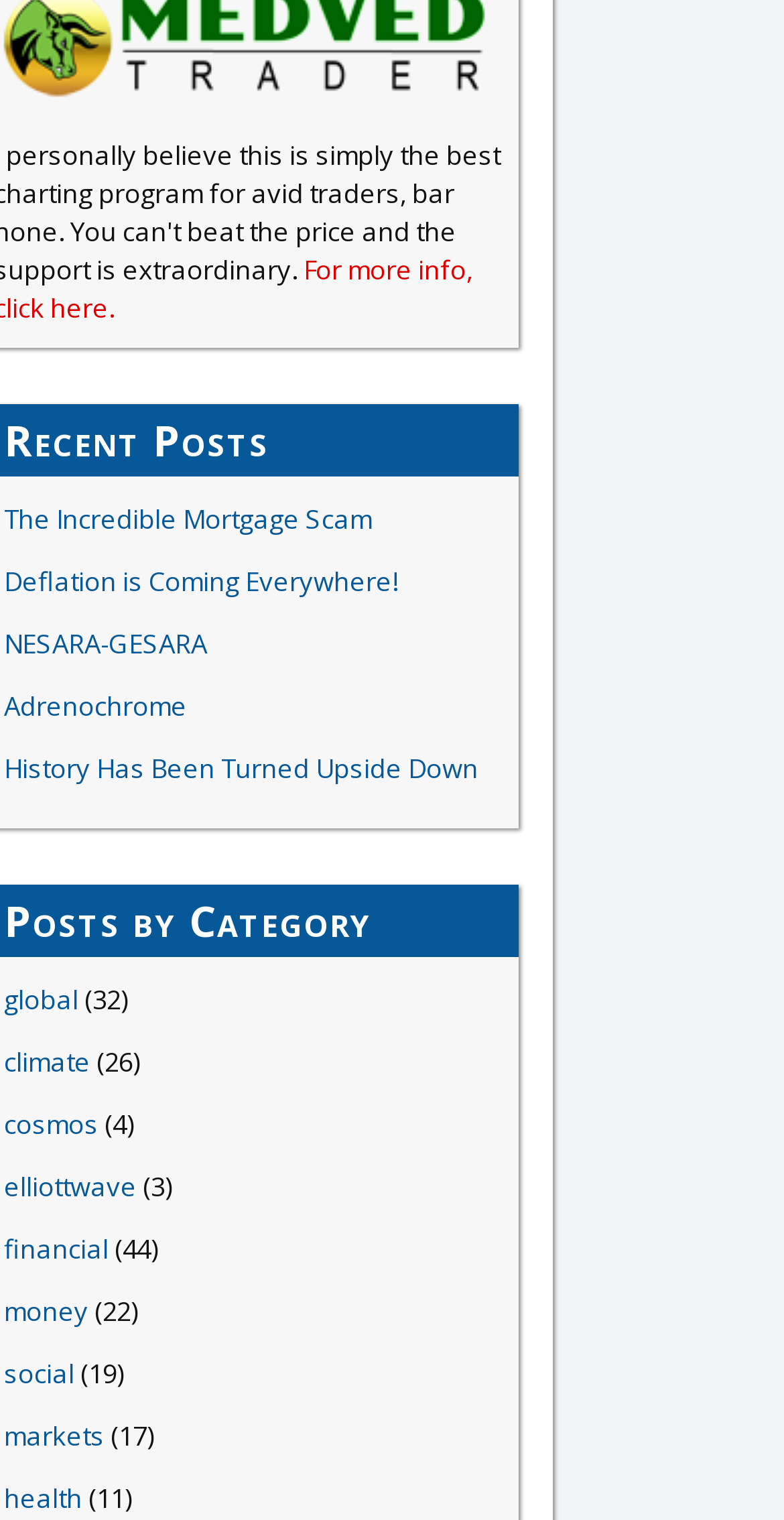Determine the bounding box coordinates of the clickable area required to perform the following instruction: "Read about The Fire Within Characters". The coordinates should be represented as four float numbers between 0 and 1: [left, top, right, bottom].

None